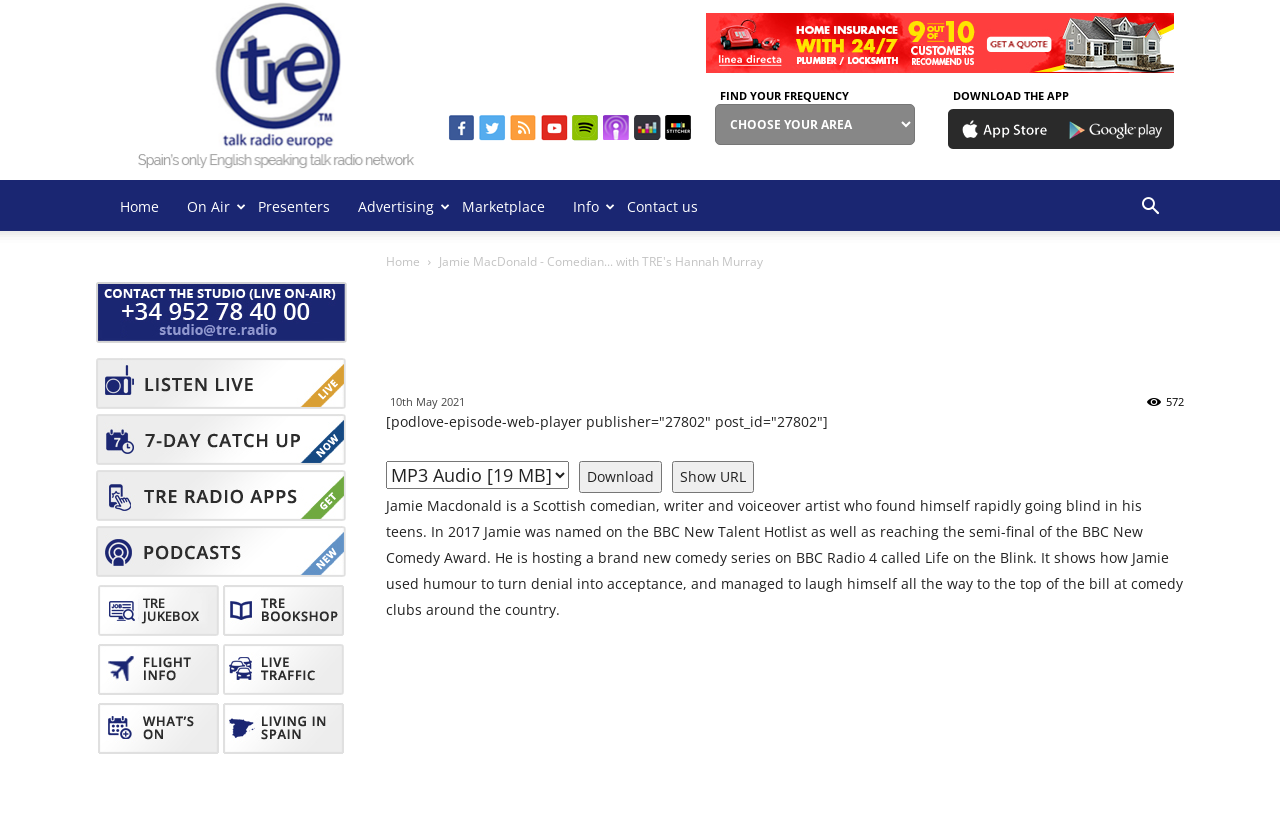Determine the bounding box coordinates of the element that should be clicked to execute the following command: "Click the Facebook icon".

[0.348, 0.135, 0.373, 0.17]